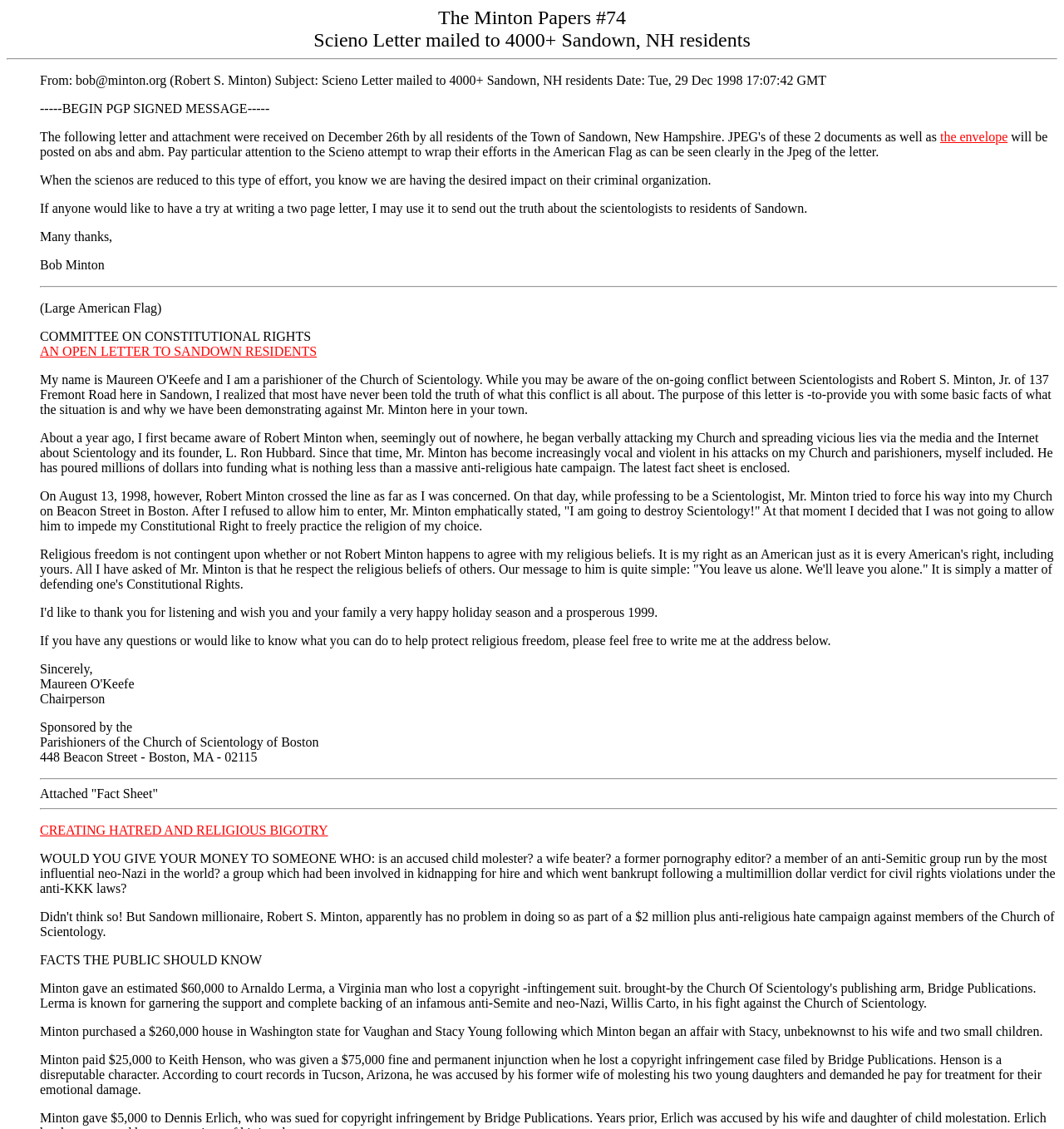Find the bounding box coordinates for the HTML element described in this sentence: "CREATING HATRED AND RELIGIOUS BIGOTRY". Provide the coordinates as four float numbers between 0 and 1, in the format [left, top, right, bottom].

[0.038, 0.729, 0.308, 0.742]